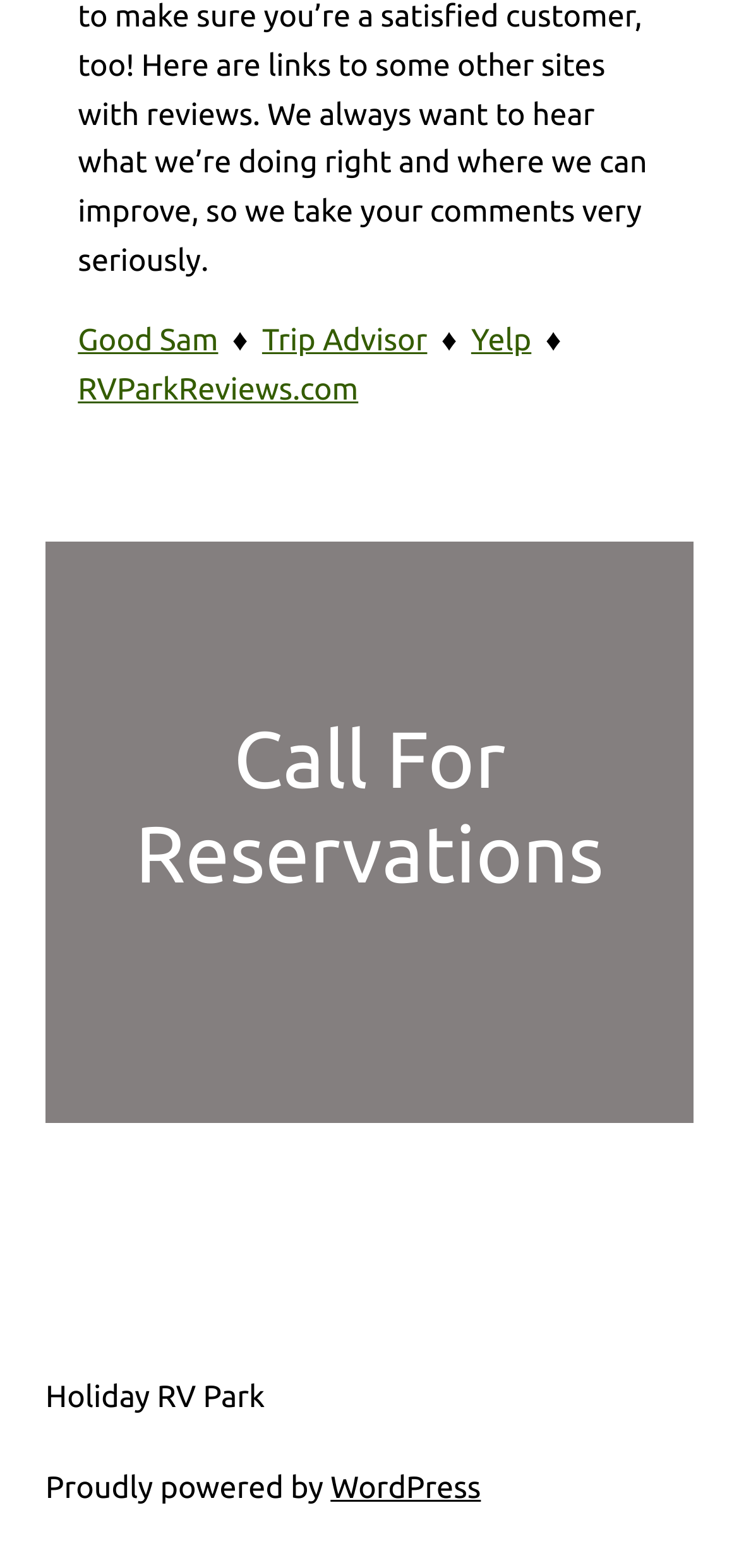Locate the bounding box of the UI element described in the following text: "Trip Advisor".

[0.355, 0.207, 0.578, 0.228]